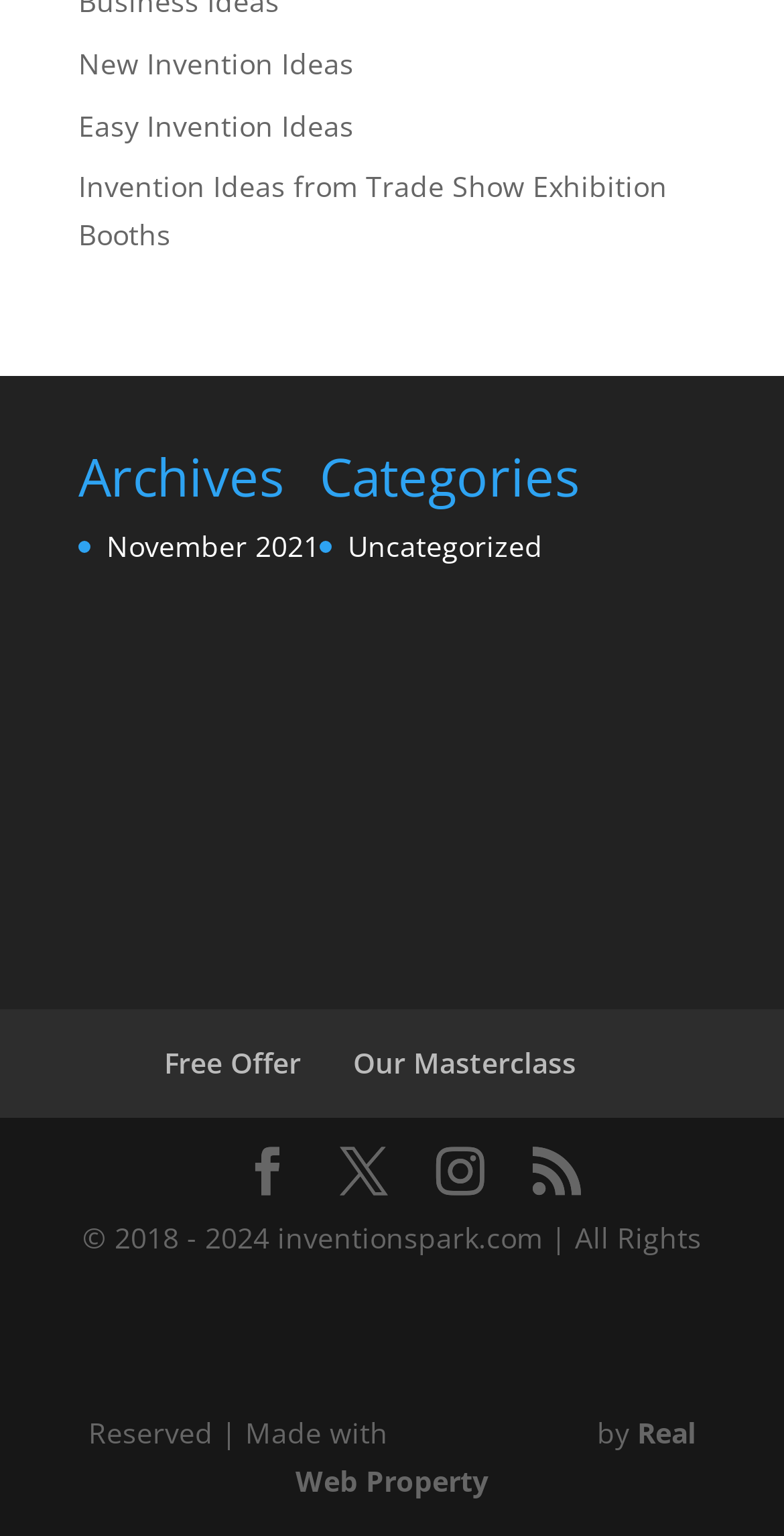Provide the bounding box coordinates for the UI element that is described by this text: "X". The coordinates should be in the form of four float numbers between 0 and 1: [left, top, right, bottom].

[0.433, 0.747, 0.495, 0.779]